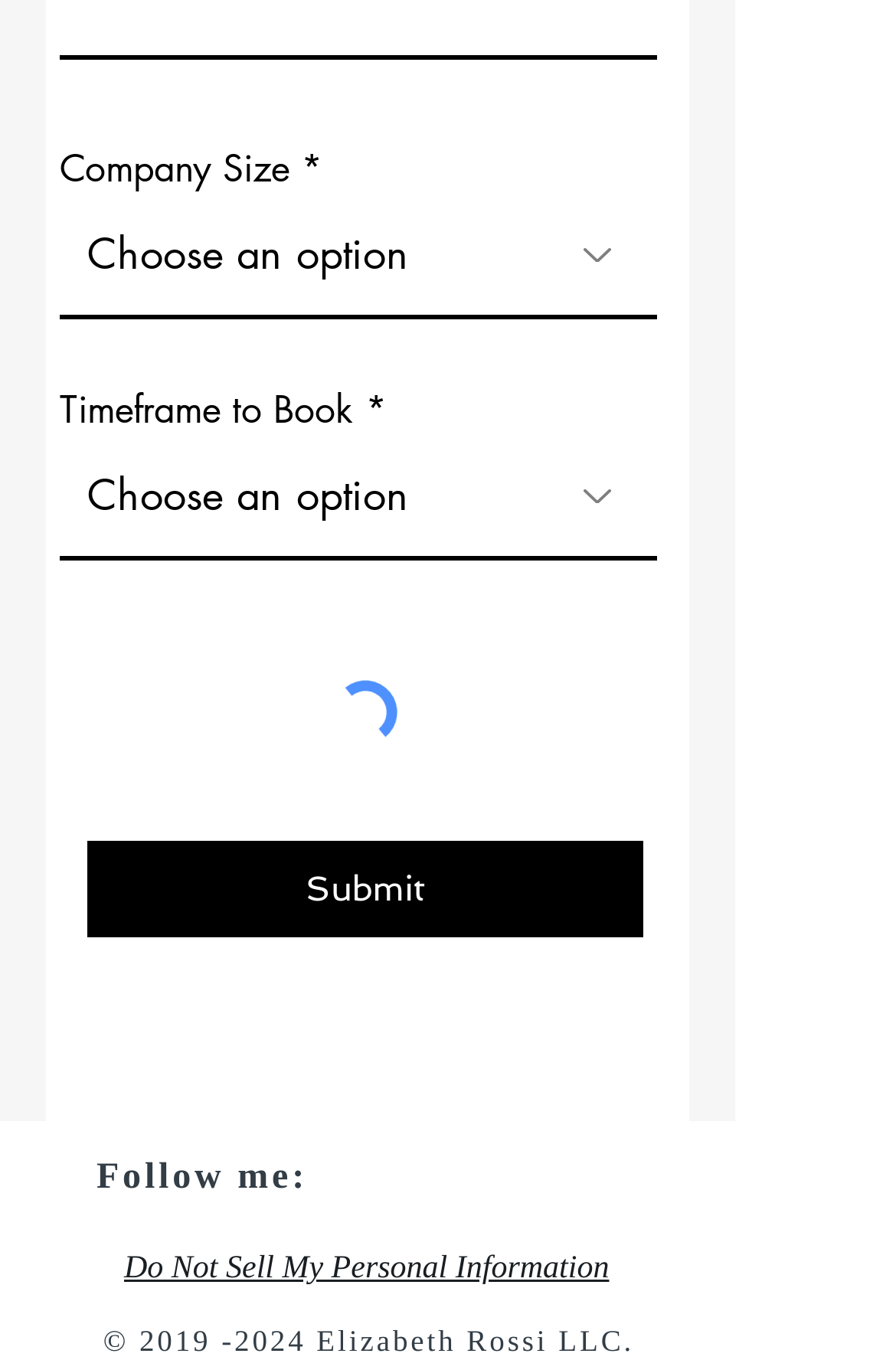Please specify the bounding box coordinates of the region to click in order to perform the following instruction: "Select company size".

[0.067, 0.142, 0.733, 0.235]